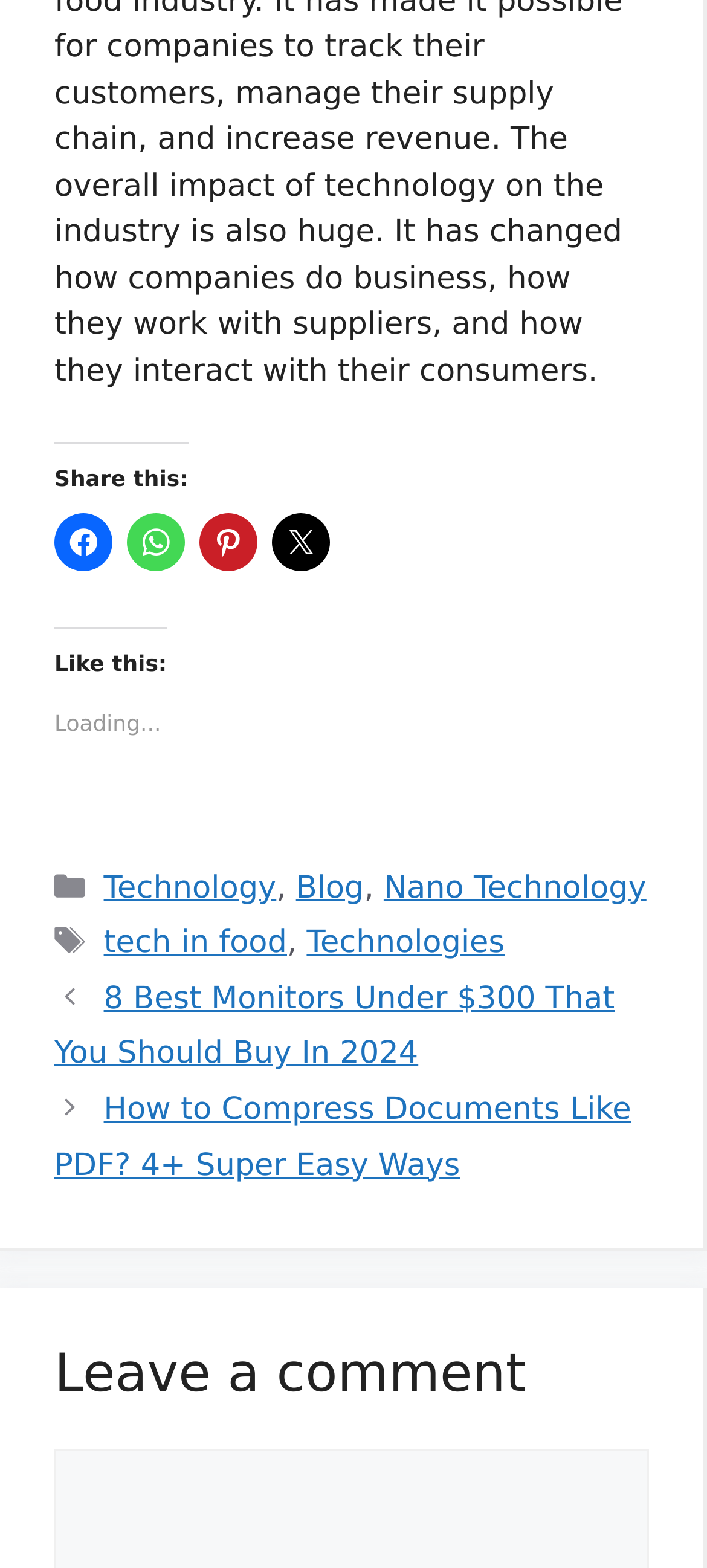Identify the bounding box for the UI element that is described as follows: "tech in food".

[0.147, 0.59, 0.406, 0.613]